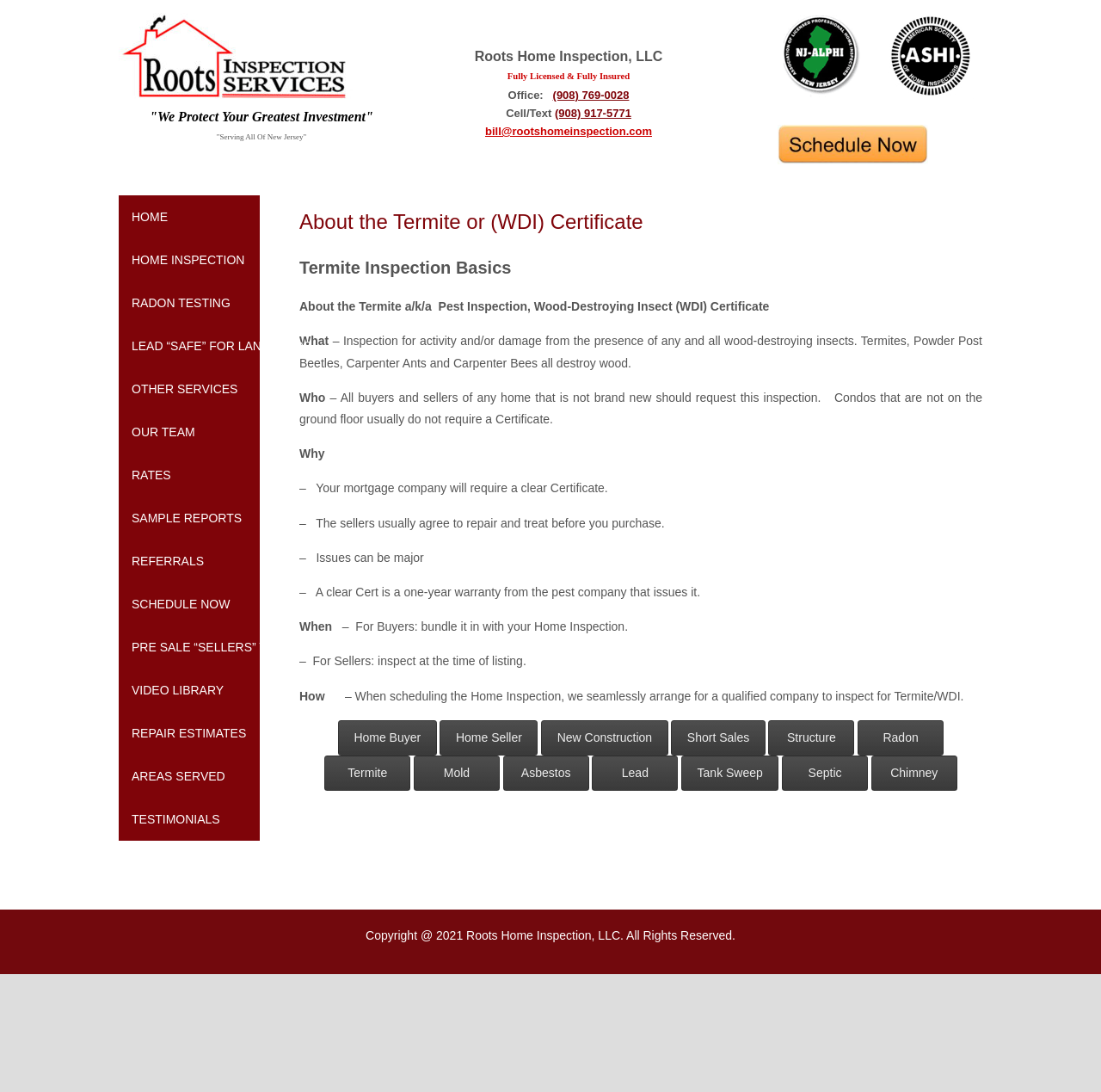Identify the coordinates of the bounding box for the element that must be clicked to accomplish the instruction: "Learn about the Termite or (WDI) Certificate".

[0.272, 0.191, 0.892, 0.215]